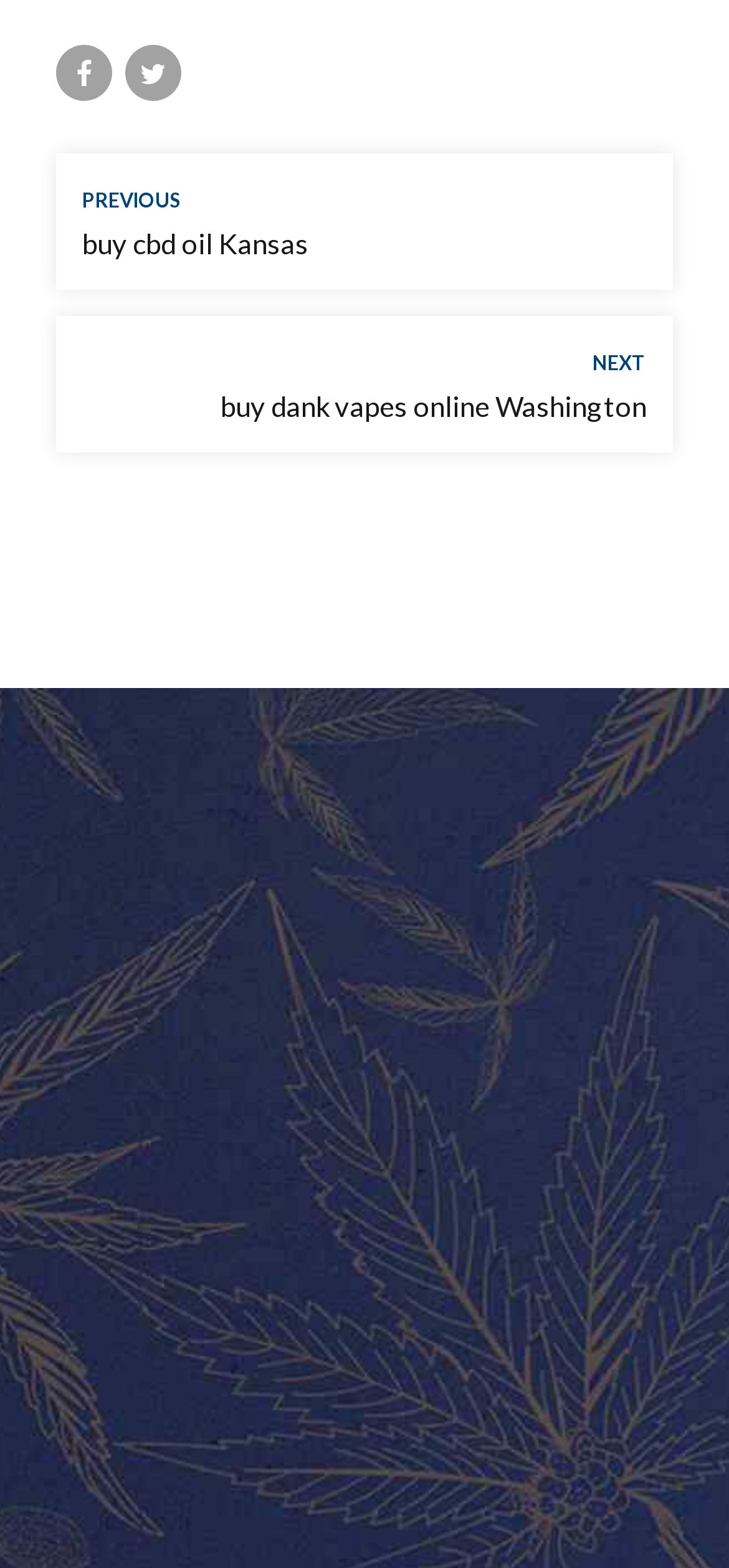What type of information is provided in the 'ABOUT US' section?
Carefully examine the image and provide a detailed answer to the question.

The 'ABOUT US' section, located at the bottom of the webpage, likely provides information about the company, such as its mission, history, or team members, giving users a better understanding of the company behind the website.